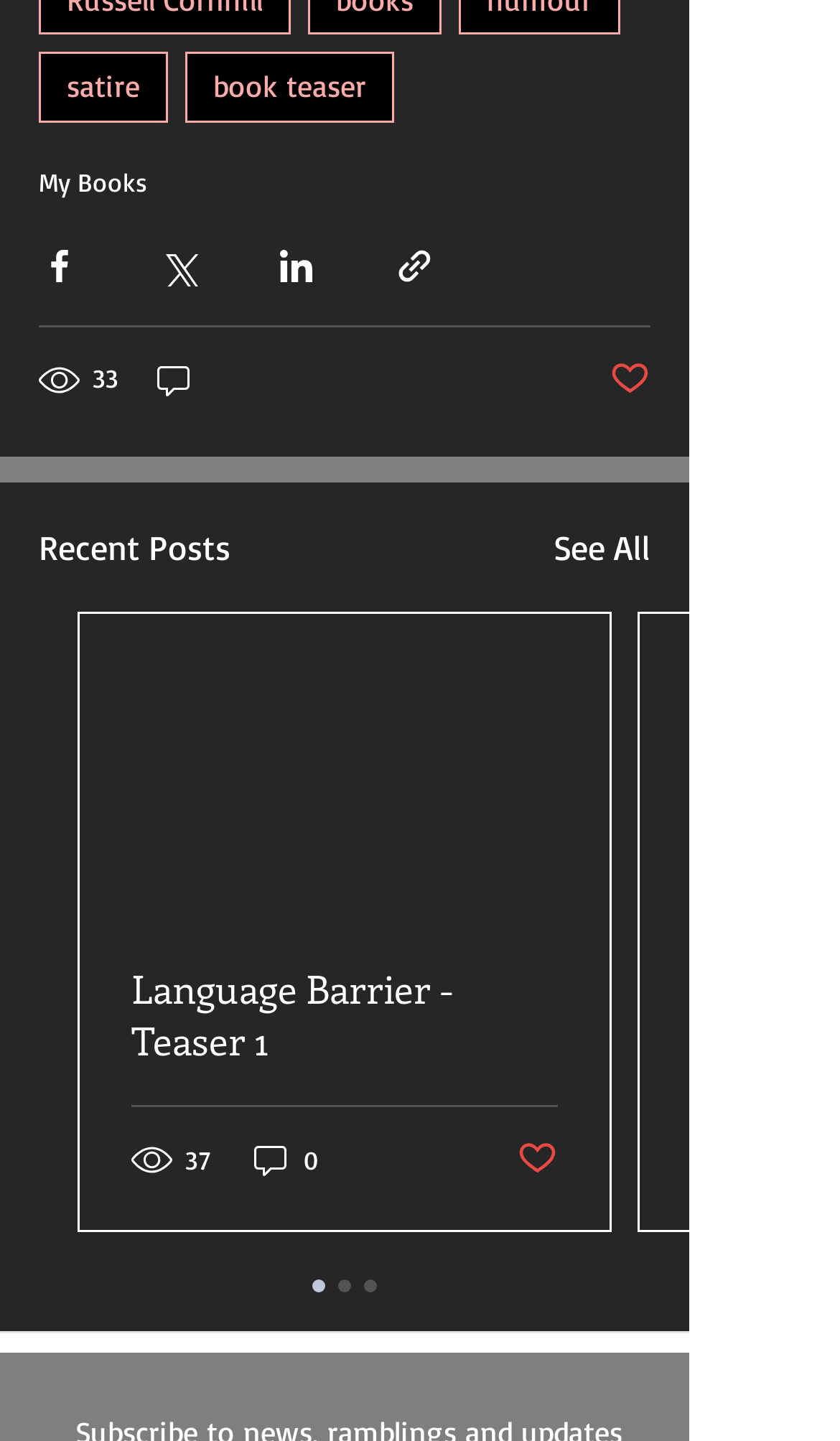Please give a concise answer to this question using a single word or phrase: 
What is the number of views for the first post?

33